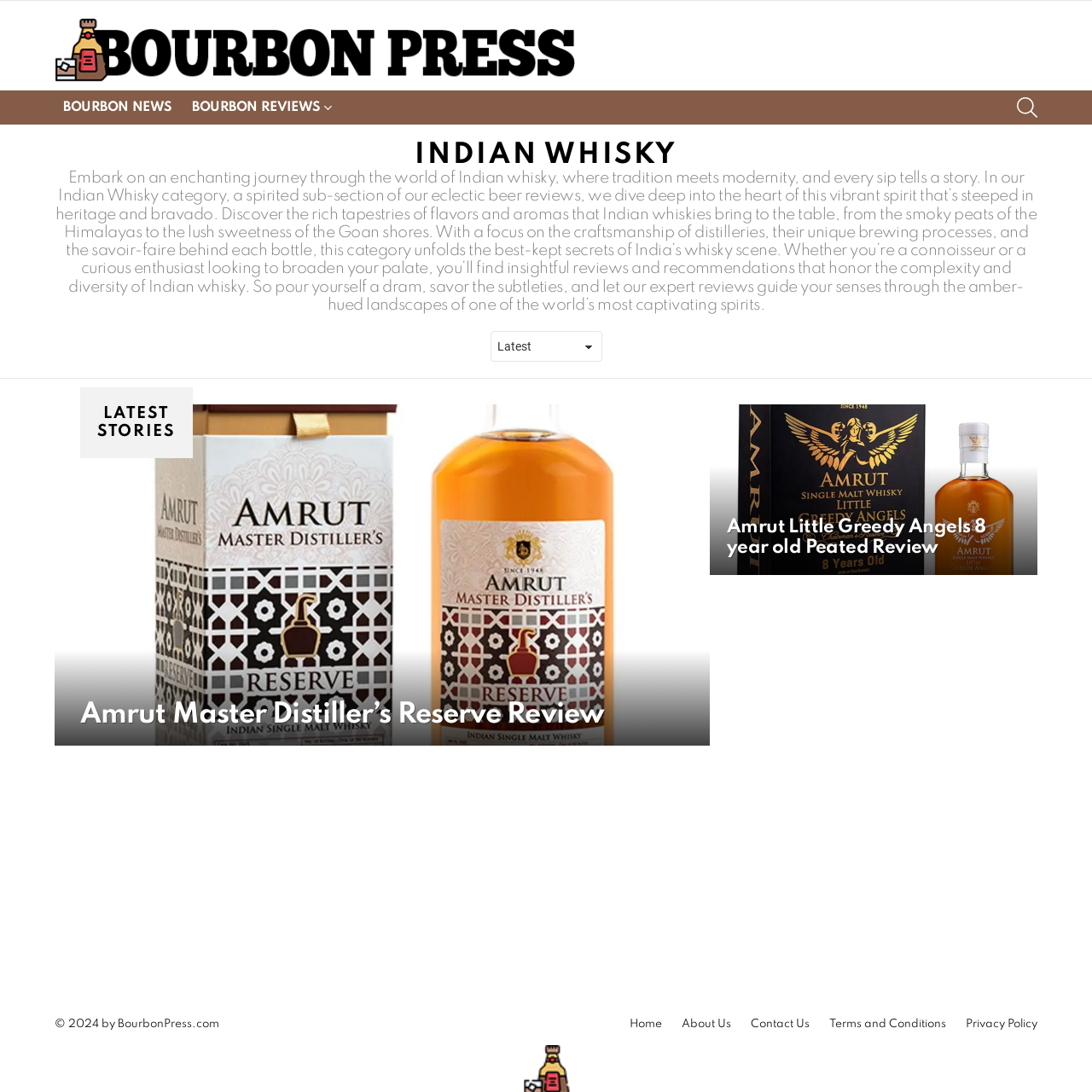Please locate the bounding box coordinates of the region I need to click to follow this instruction: "Explore the 'About Us' section".

[0.616, 0.932, 0.677, 0.944]